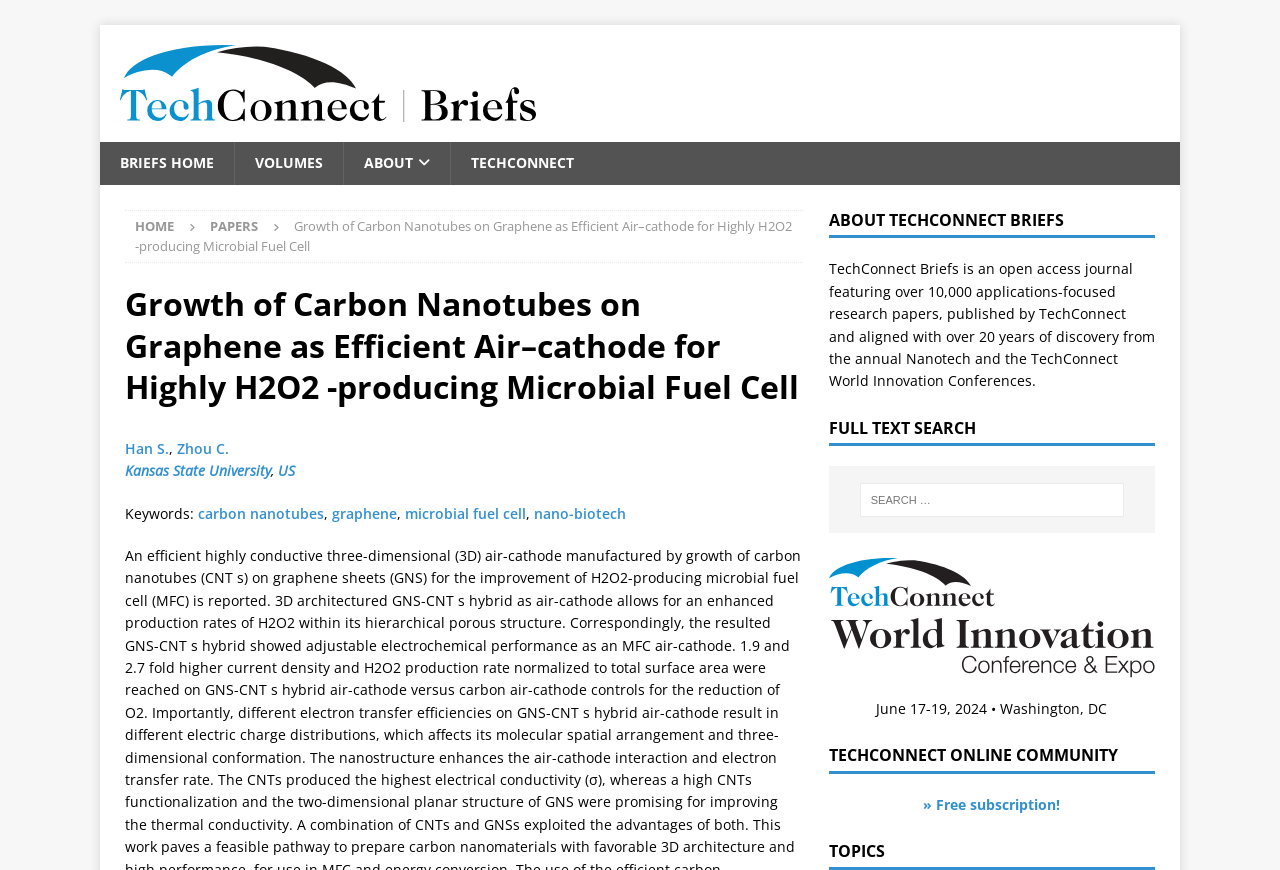Identify the bounding box coordinates for the element you need to click to achieve the following task: "Toggle Tidskrifter Menu". Provide the bounding box coordinates as four float numbers between 0 and 1, in the form [left, top, right, bottom].

None